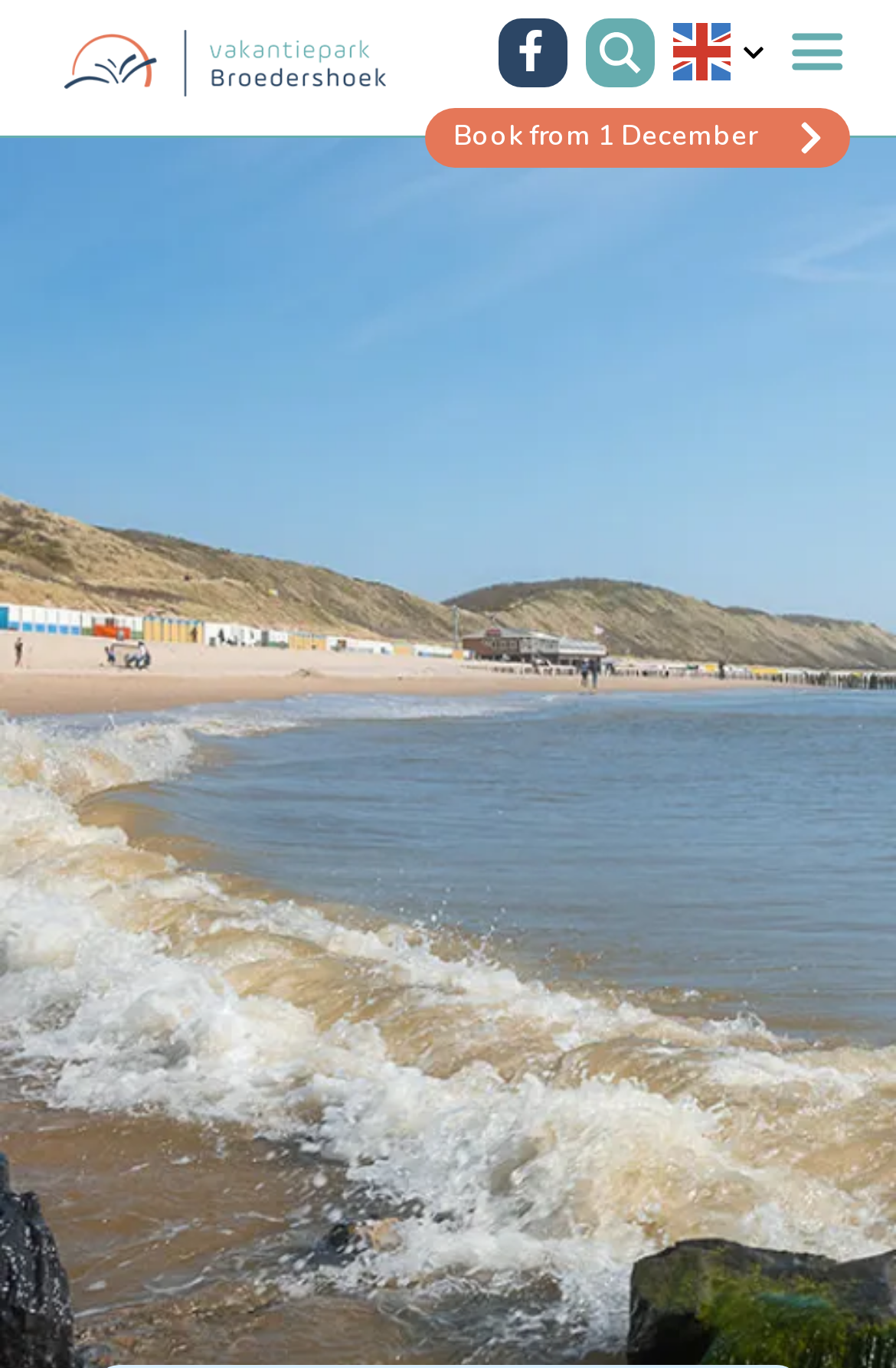What is the language of the flag icon?
Answer with a single word or phrase by referring to the visual content.

English